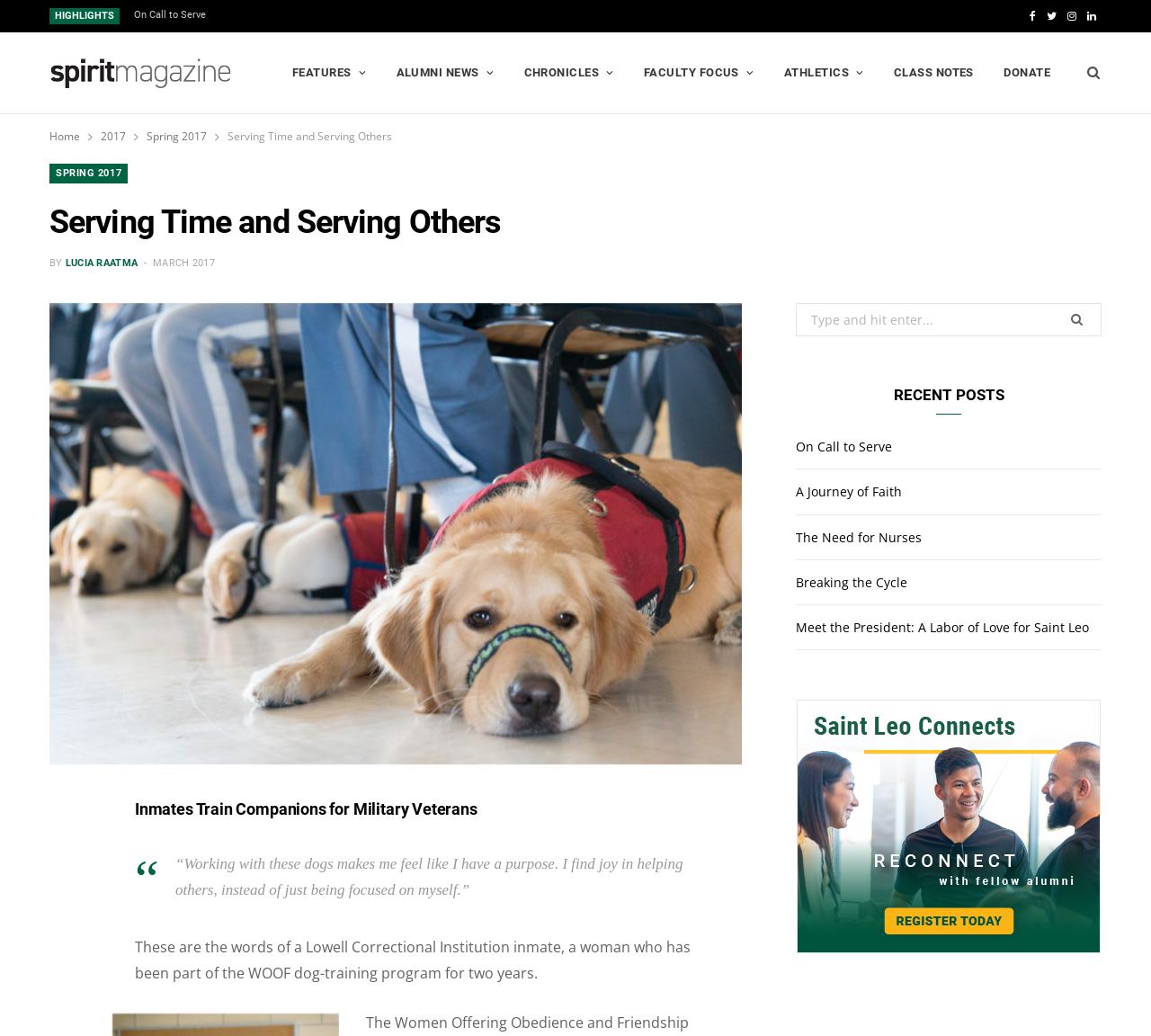Locate the bounding box coordinates of the element that should be clicked to fulfill the instruction: "Discover the finest hotels in Udaipur".

None